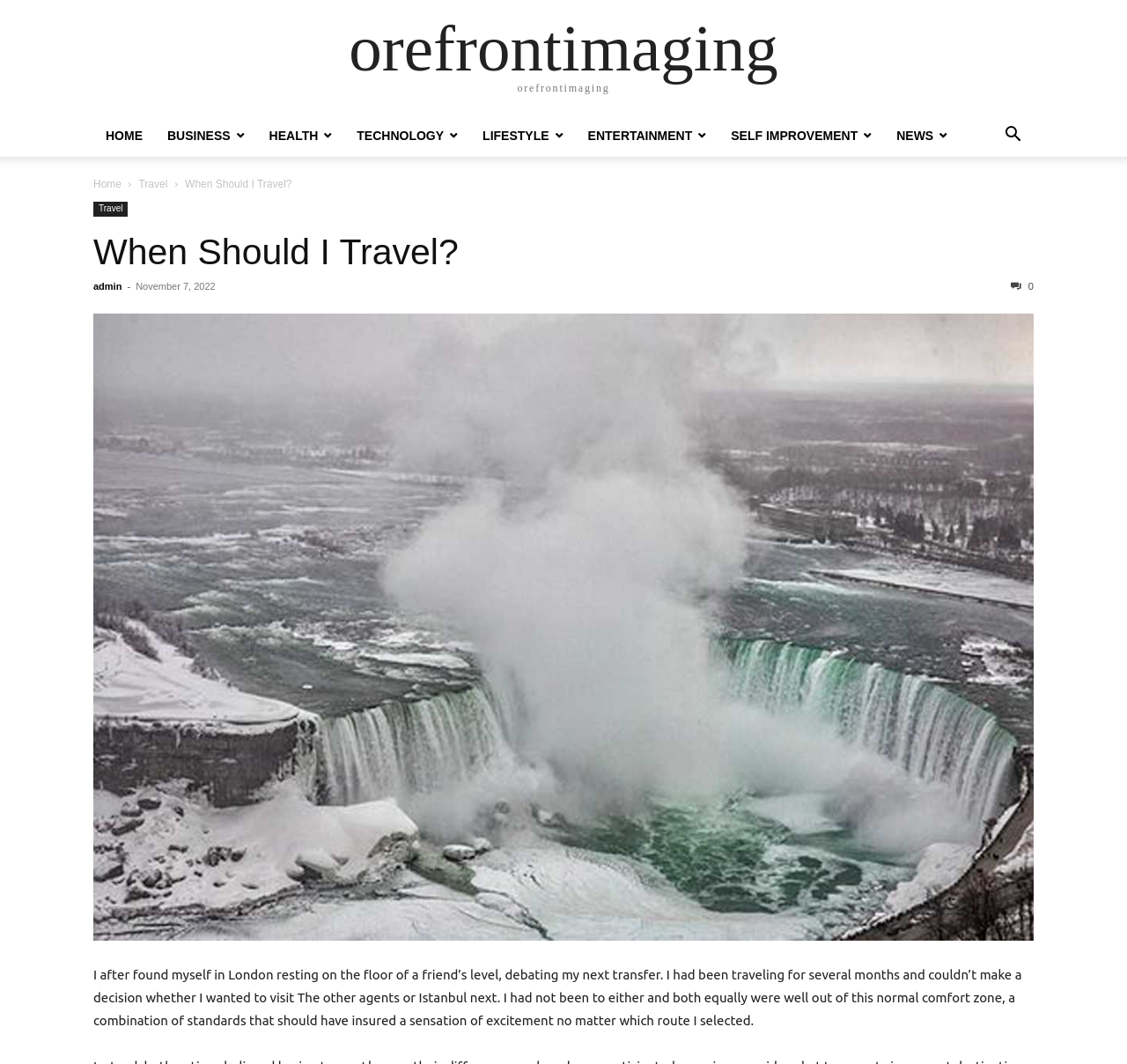What is the main topic of the article? Using the information from the screenshot, answer with a single word or phrase.

Travel